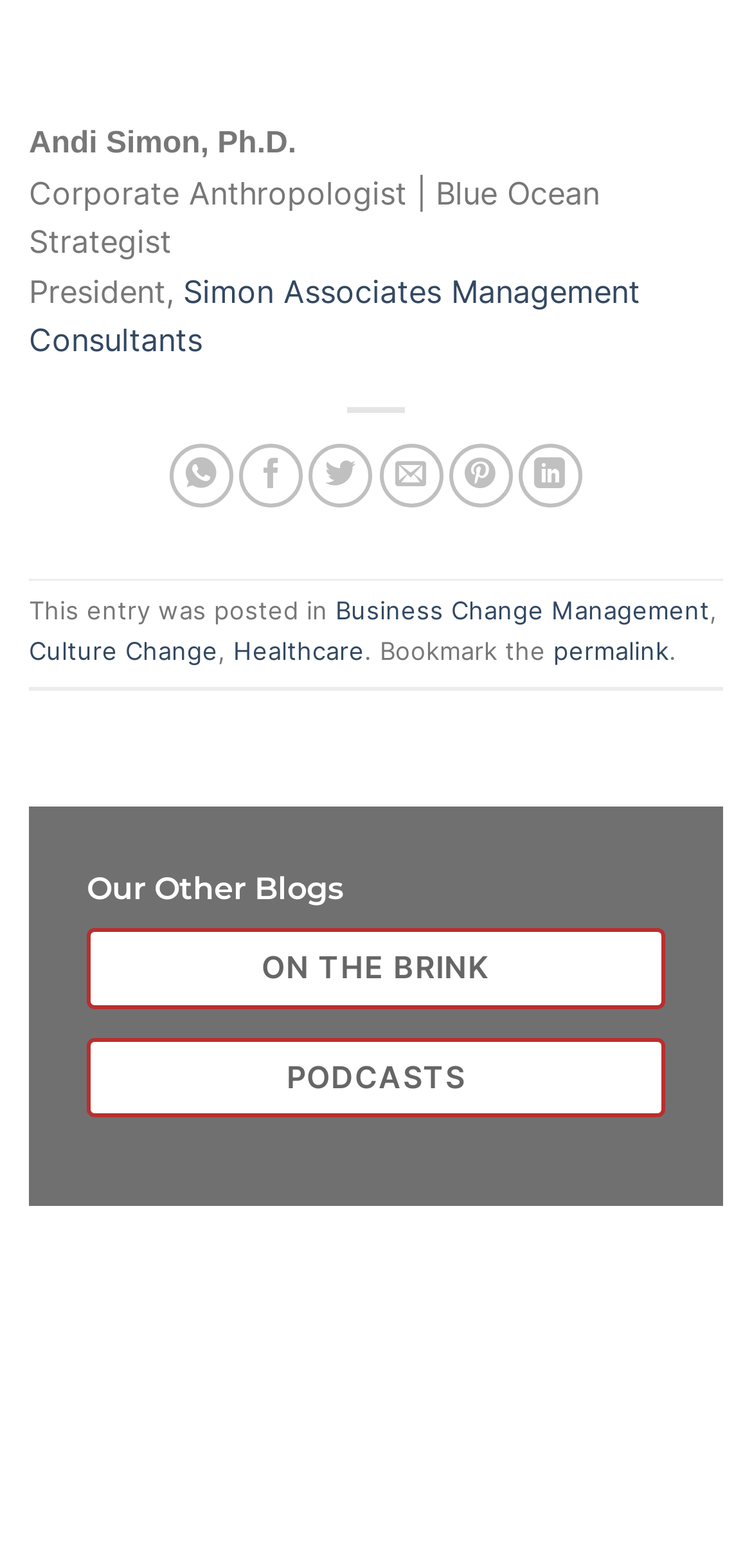Carefully examine the image and provide an in-depth answer to the question: What is the name of another blog?

The name of another blog can be found in the lower section of the webpage, where it is written in a link element 'ON THE BRINK'.